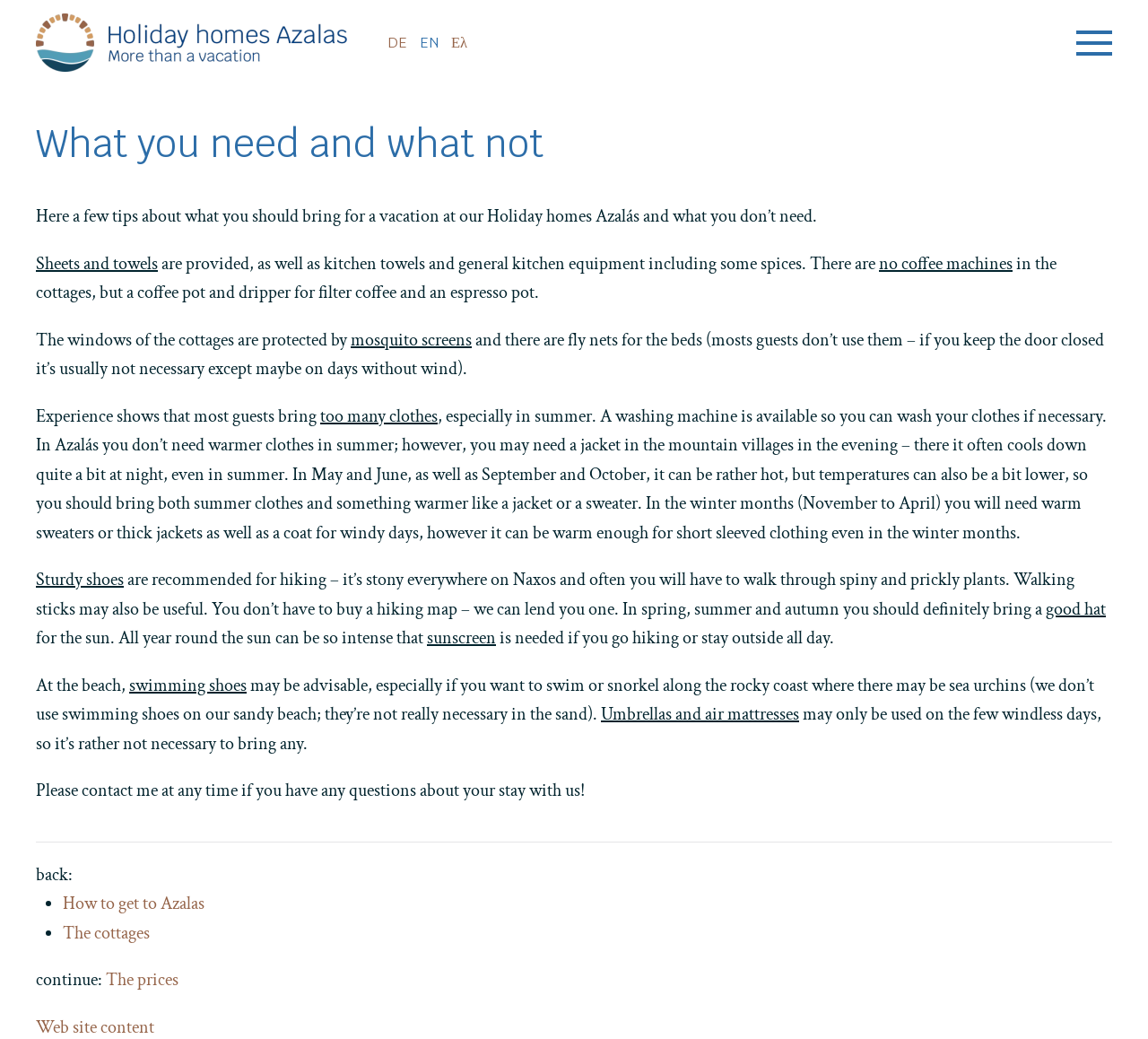Construct a comprehensive caption that outlines the webpage's structure and content.

This webpage is about Holiday homes Azalas, providing information on what to bring and what not to bring for a vacation. At the top left, there is a link to skip to the main content, and next to it, a link to go back to the home page. On the top right, there are language options, including DE, EN, and Ελ. 

Below the language options, there is a button to open the menu, accompanied by an image. The main content starts with a heading "What you need and what not" followed by a brief introduction to the page. 

The page is divided into sections, each discussing what to bring or not to bring for a vacation at the Holiday homes Azalas. The sections are organized from top to bottom, with the first section discussing sheets, towels, and kitchen equipment. 

The following sections provide information on what not to bring, such as coffee machines, and what to expect from the cottages, including mosquito screens and fly nets. The page also advises on what clothes to bring, depending on the season, and recommends sturdy shoes for hiking. 

Additionally, the page suggests bringing a good hat, sunscreen, and swimming shoes for the beach. It also mentions that umbrellas and air mattresses are not necessary. 

At the bottom of the page, there is a separator line, followed by a message encouraging visitors to contact the owner if they have any questions. Below this message, there are links to other pages, including "How to get to Azalas", "The cottages", "The prices", and "Web site content".